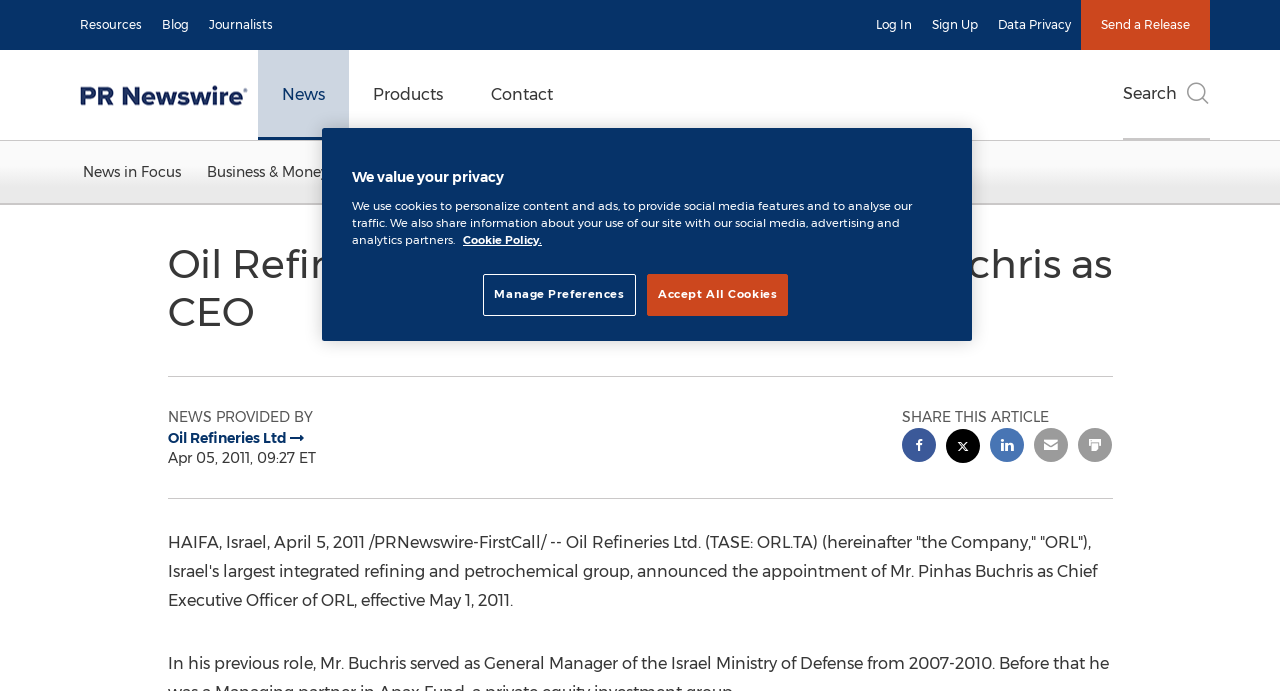Find and provide the bounding box coordinates for the UI element described with: "Policy & Public Interest".

[0.48, 0.204, 0.623, 0.295]